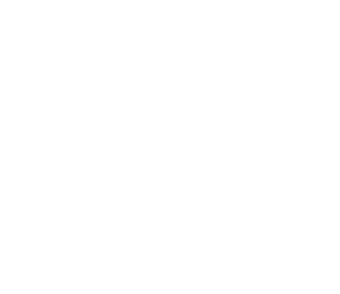How many days is the hiking excursion?
Answer the question in a detailed and comprehensive manner.

The title 'Ascent to Mont Blanc 3 days' clearly indicates that the hiking excursion is a three-day adventure, which is a key aspect of the travel package being promoted.